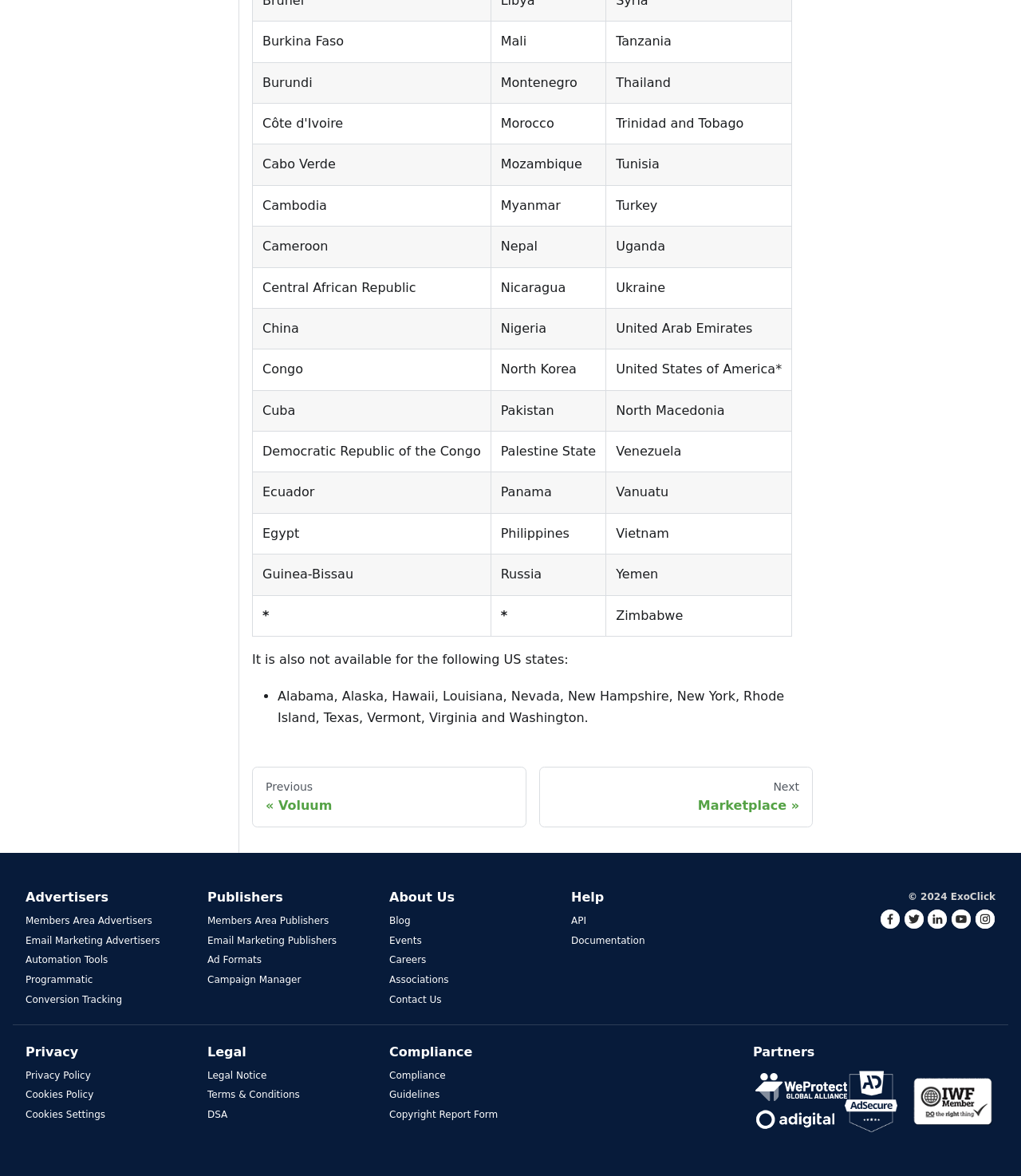Identify the coordinates of the bounding box for the element that must be clicked to accomplish the instruction: "Contact Rare Book School".

None